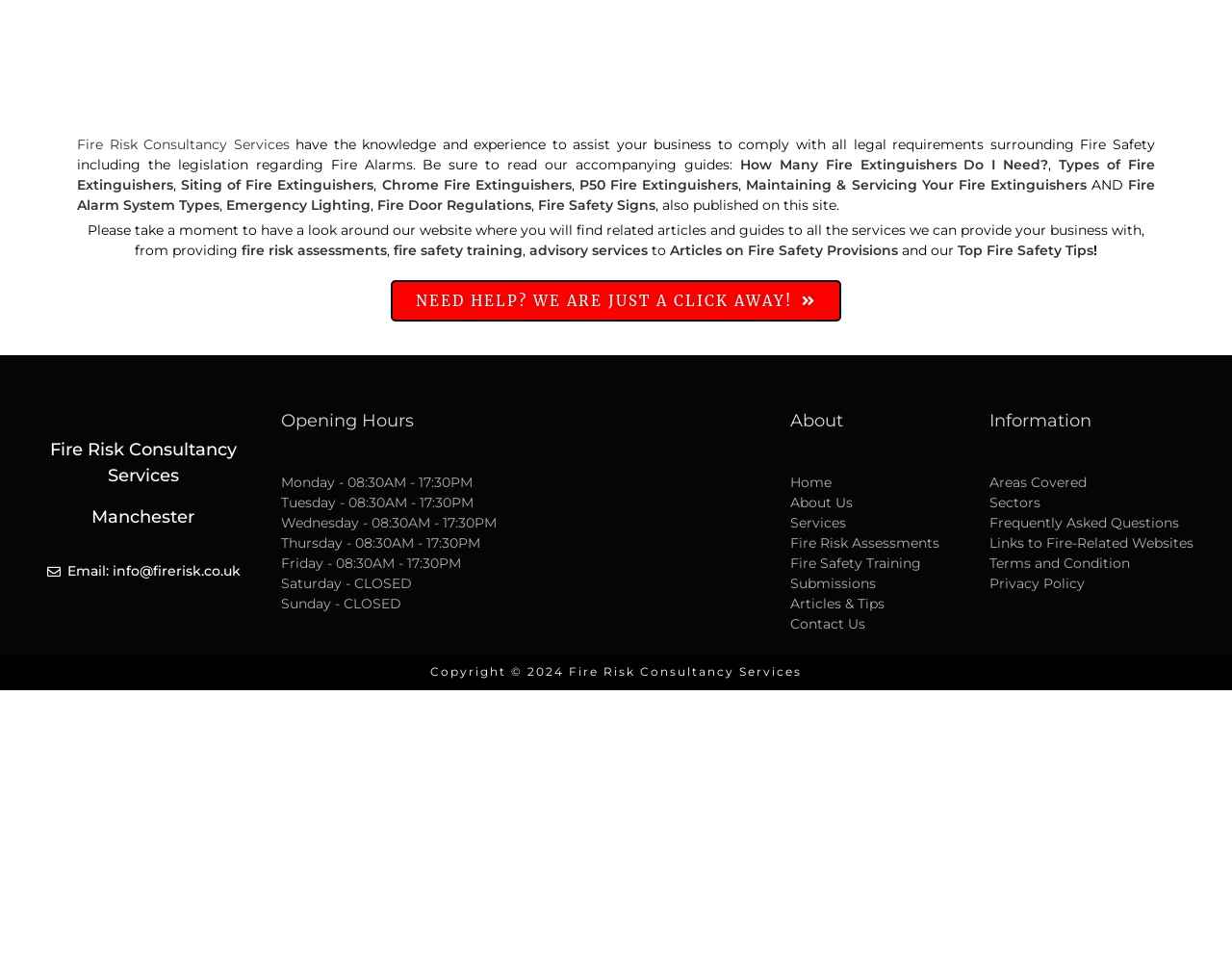What is the purpose of the 'NEED HELP? WE ARE JUST A CLICK AWAY!' link?
Provide a detailed answer to the question using information from the image.

The 'NEED HELP? WE ARE JUST A CLICK AWAY!' link is likely a call-to-action button that allows users to contact the consultancy service for help or assistance. The text suggests that the service is just a click away, indicating that users can easily get in touch with the service by clicking on this link.